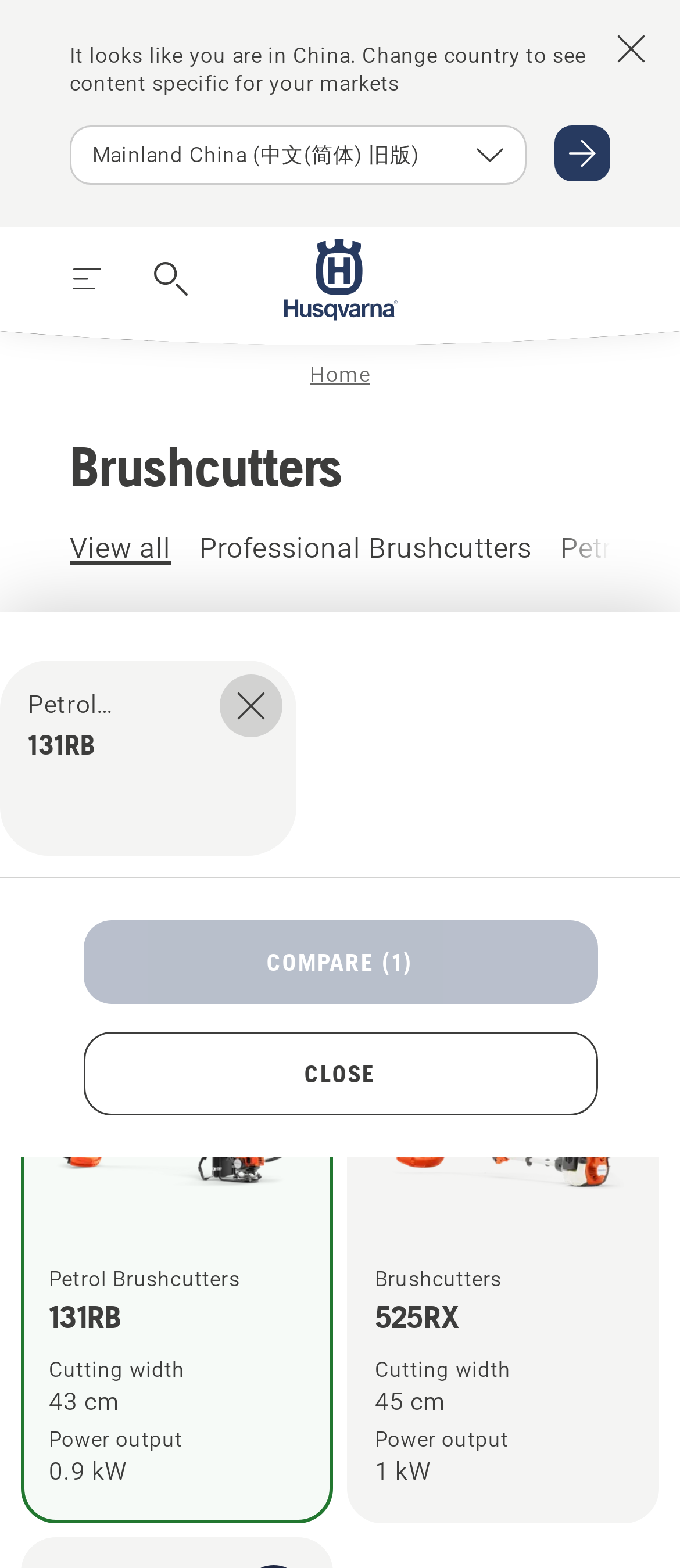Locate the bounding box coordinates of the UI element described by: "PRIVACY POLICY". The bounding box coordinates should consist of four float numbers between 0 and 1, i.e., [left, top, right, bottom].

None